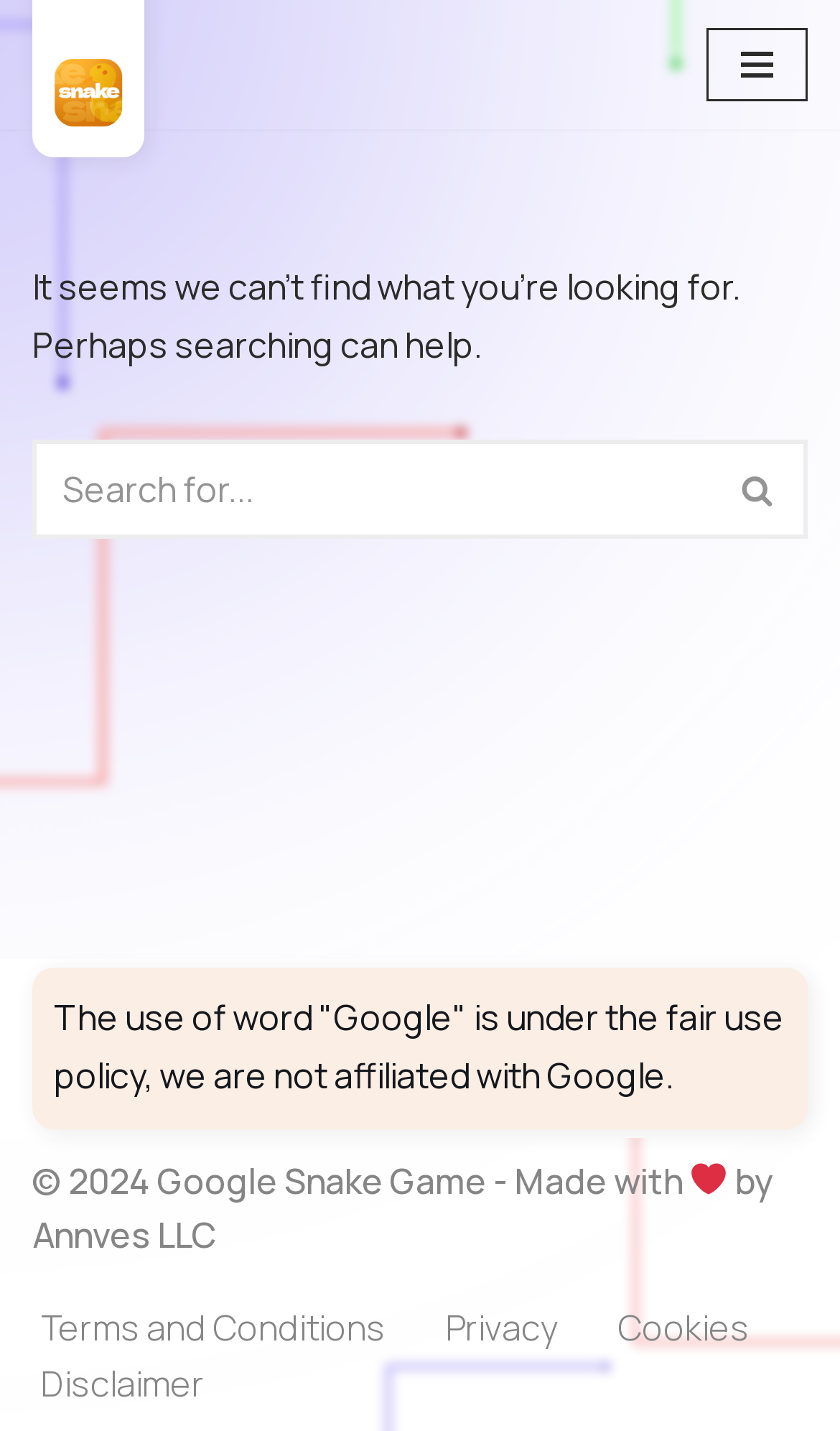Locate the bounding box coordinates of the area that needs to be clicked to fulfill the following instruction: "Click the play Google Snake Game button". The coordinates should be in the format of four float numbers between 0 and 1, namely [left, top, right, bottom].

[0.064, 0.04, 0.146, 0.088]